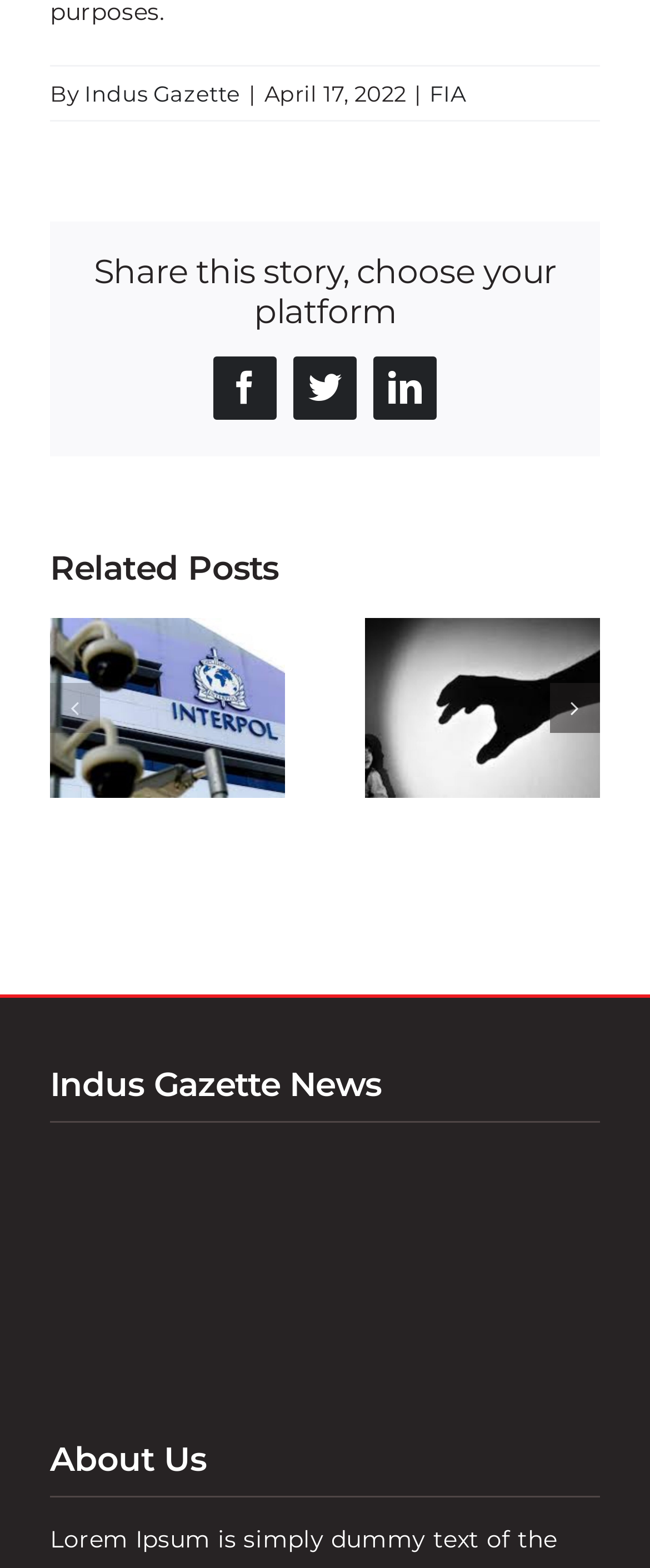Provide a one-word or short-phrase answer to the question:
What is the title of the first related post?

FIA arrests wanted murderer through Interpol